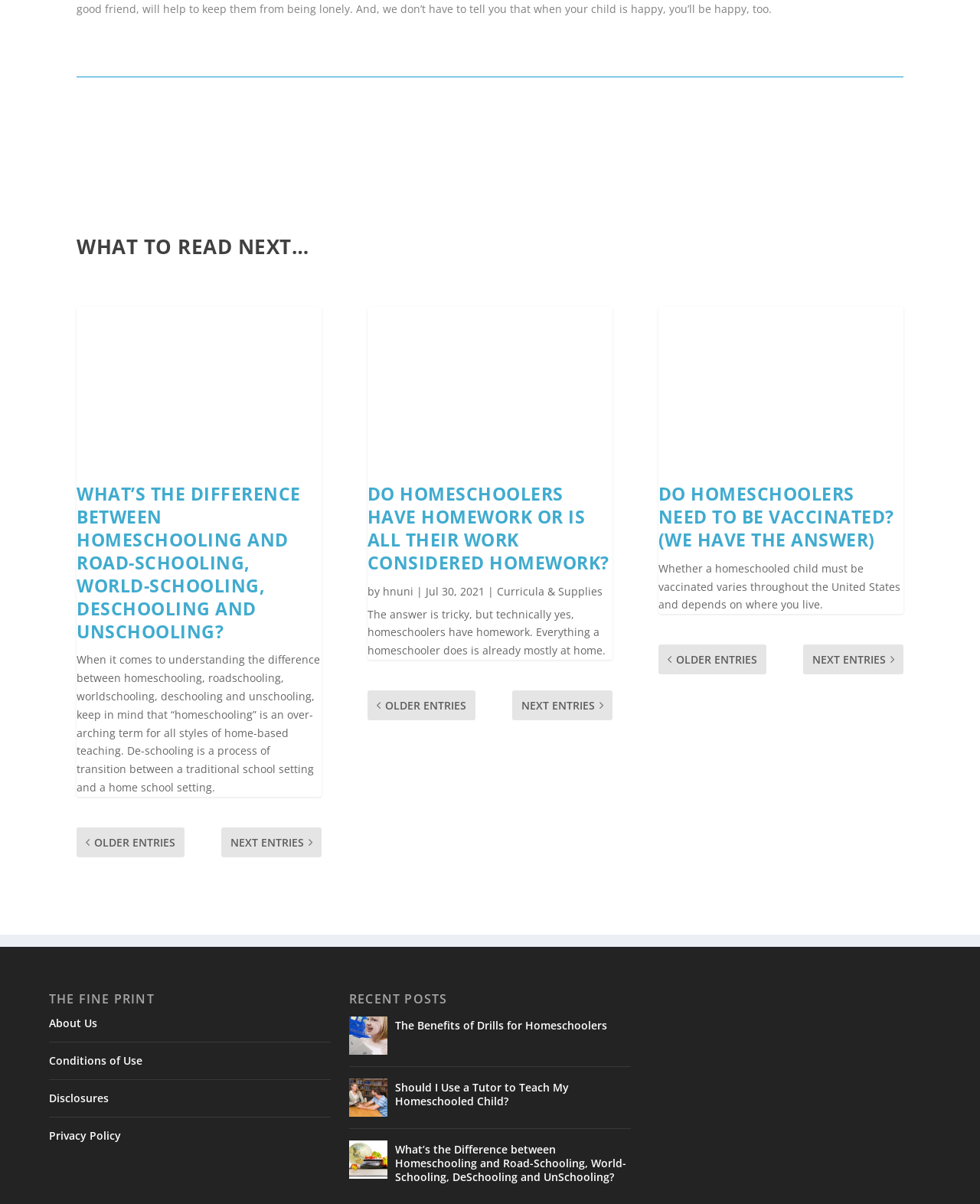Find the bounding box coordinates for the area you need to click to carry out the instruction: "Click on the link to learn about homeschoolers and homework". The coordinates should be four float numbers between 0 and 1, indicated as [left, top, right, bottom].

[0.375, 0.274, 0.625, 0.401]